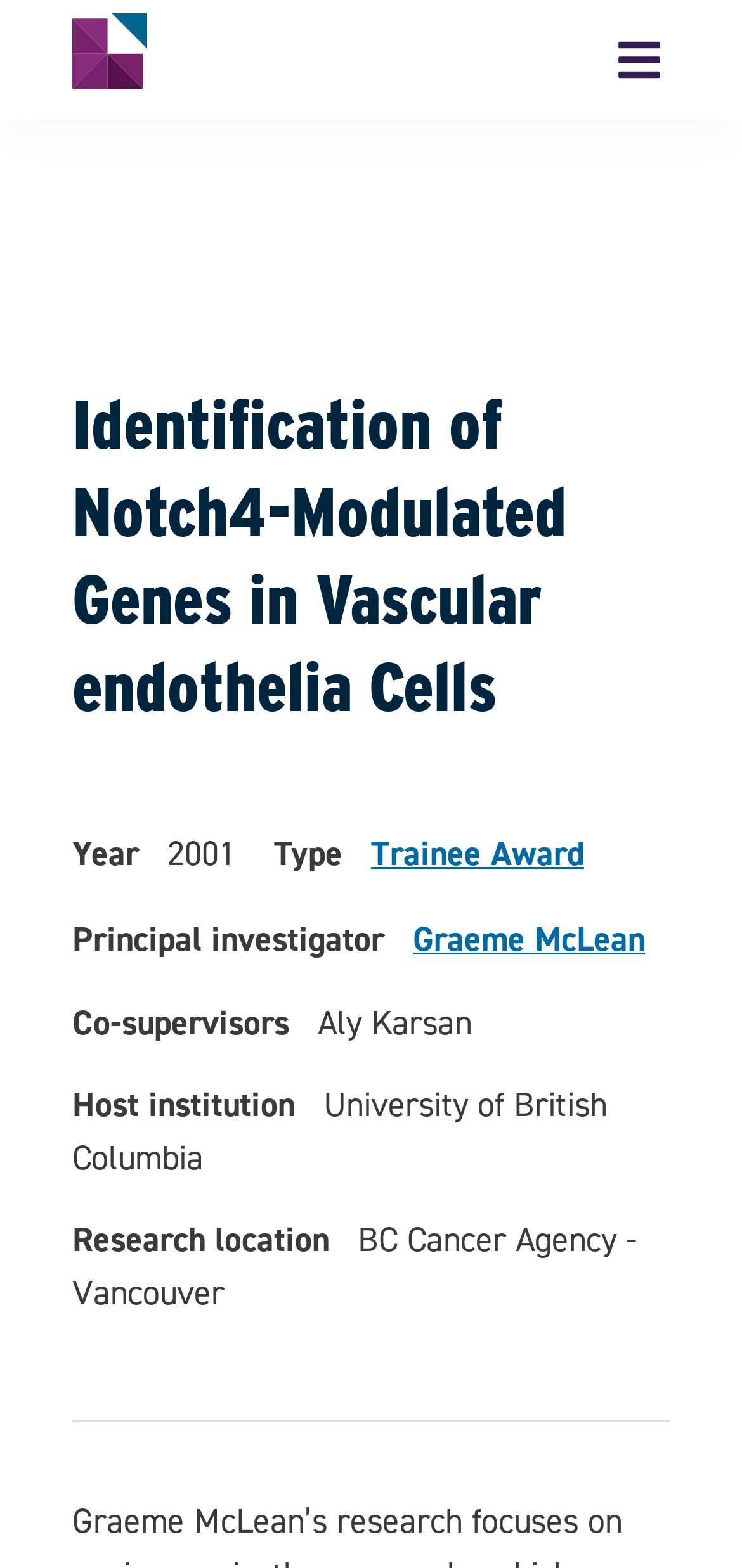Identify the bounding box for the given UI element using the description provided. Coordinates should be in the format (top-left x, top-left y, bottom-right x, bottom-right y) and must be between 0 and 1. Here is the description: 0300-0252936

None